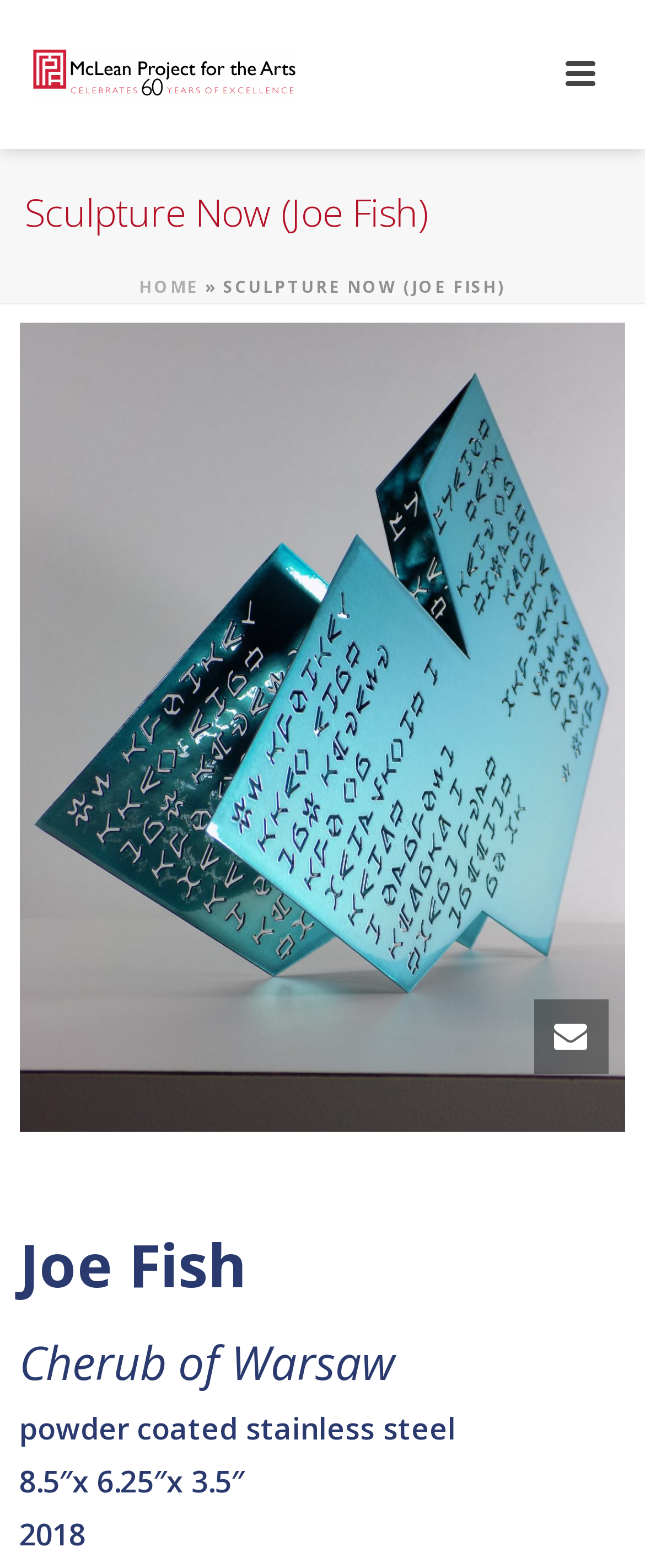Elaborate on the information and visuals displayed on the webpage.

The webpage is about Sculpture Now, a project by Joe Fish, and is part of the McLean Project for the Arts. At the top, there is a heading that reads "Sculpture Now (Joe Fish)". Below this heading, there is a navigation menu with a link to "HOME" followed by a separator "»" and then the title "SCULPTURE NOW (JOE FISH)".

The main content of the page is a large figure that takes up most of the page, containing an image. Above this figure, there are no other elements. Below the figure, there are five headings that provide information about the sculpture, including the artist's name "Joe Fish", the title "Cherub of Warsaw", the material "powder coated stainless steel", the dimensions "8.5″x 6.25″x 3.5″", and the year "2018".

At the bottom right of the page, there are two links, each containing an image. These links are positioned close to each other, with the second link slightly to the right of the first one.